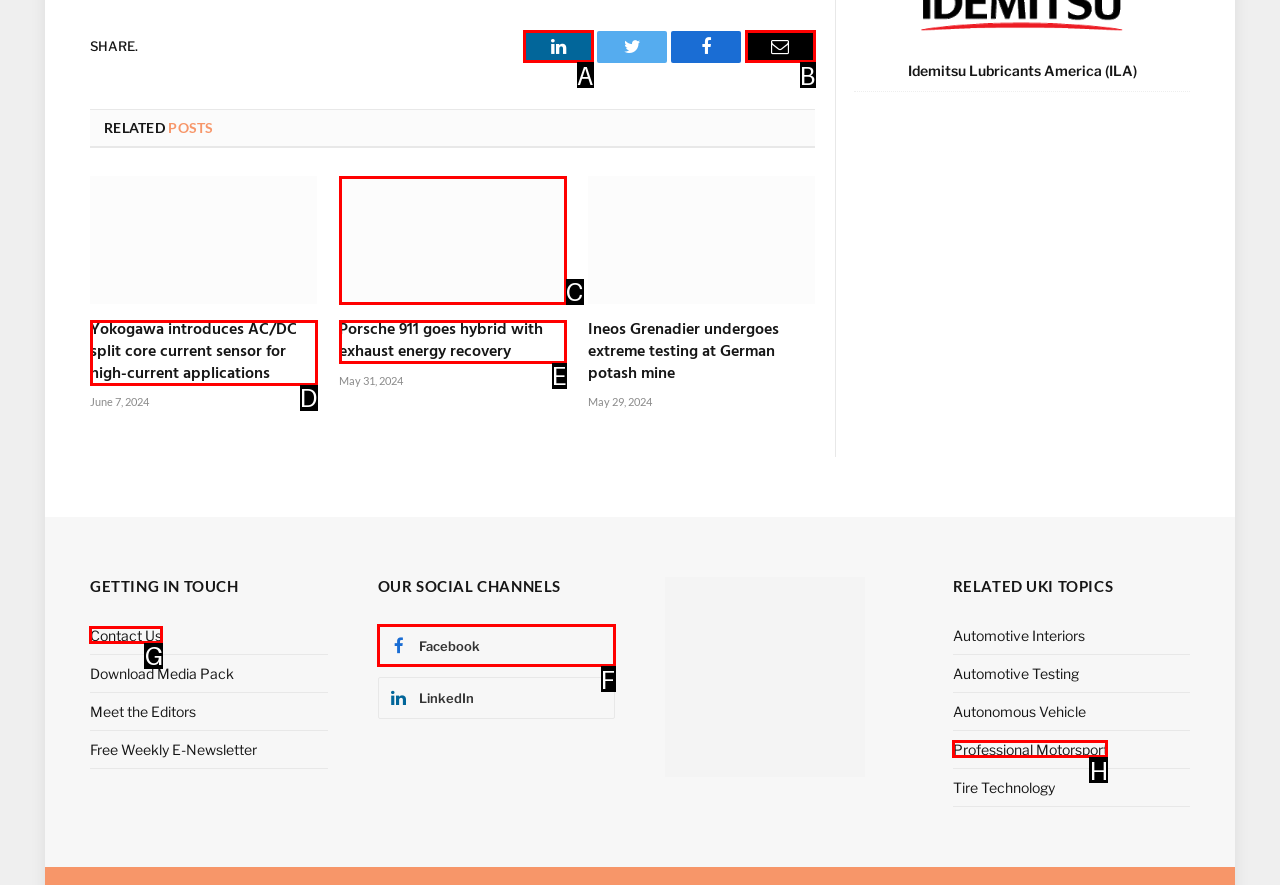Point out the HTML element I should click to achieve the following: Contact Us Reply with the letter of the selected element.

G